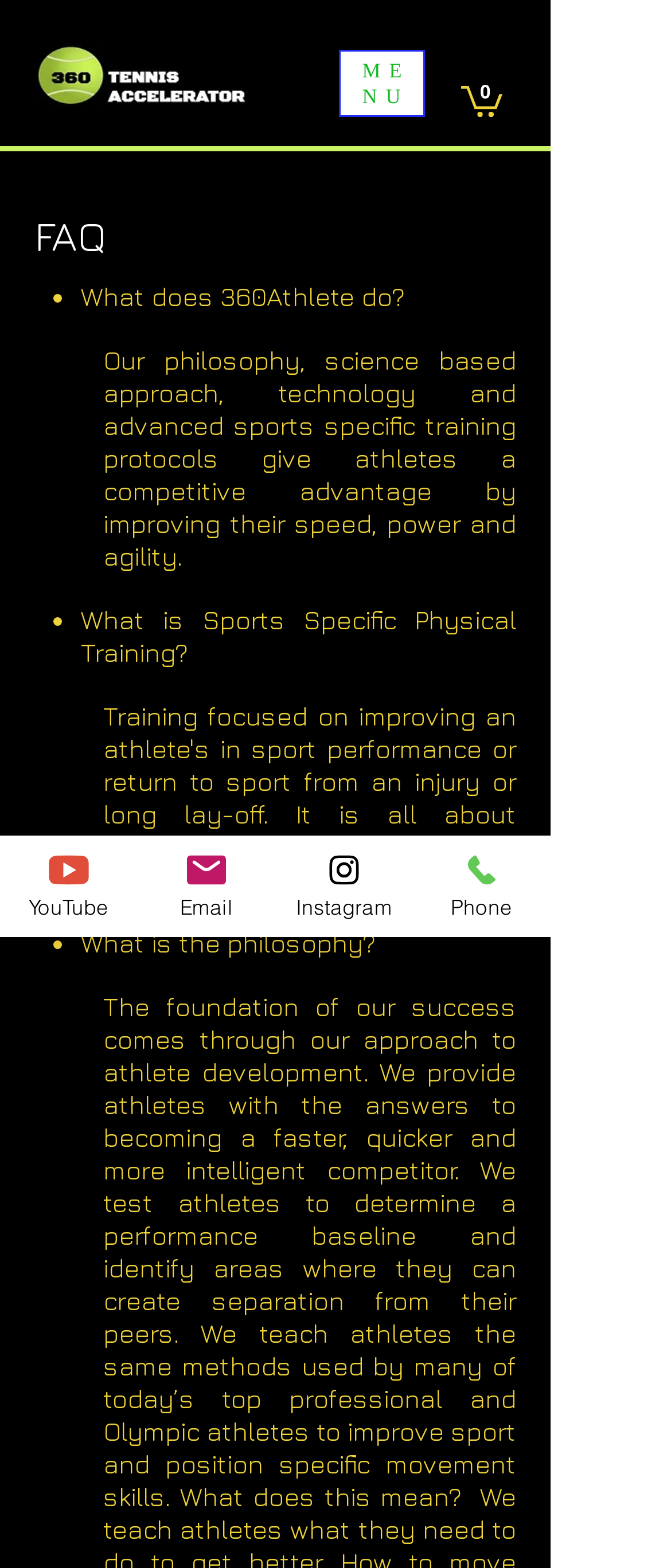Determine the bounding box coordinates for the clickable element to execute this instruction: "Watch YouTube videos". Provide the coordinates as four float numbers between 0 and 1, i.e., [left, top, right, bottom].

[0.0, 0.533, 0.205, 0.598]